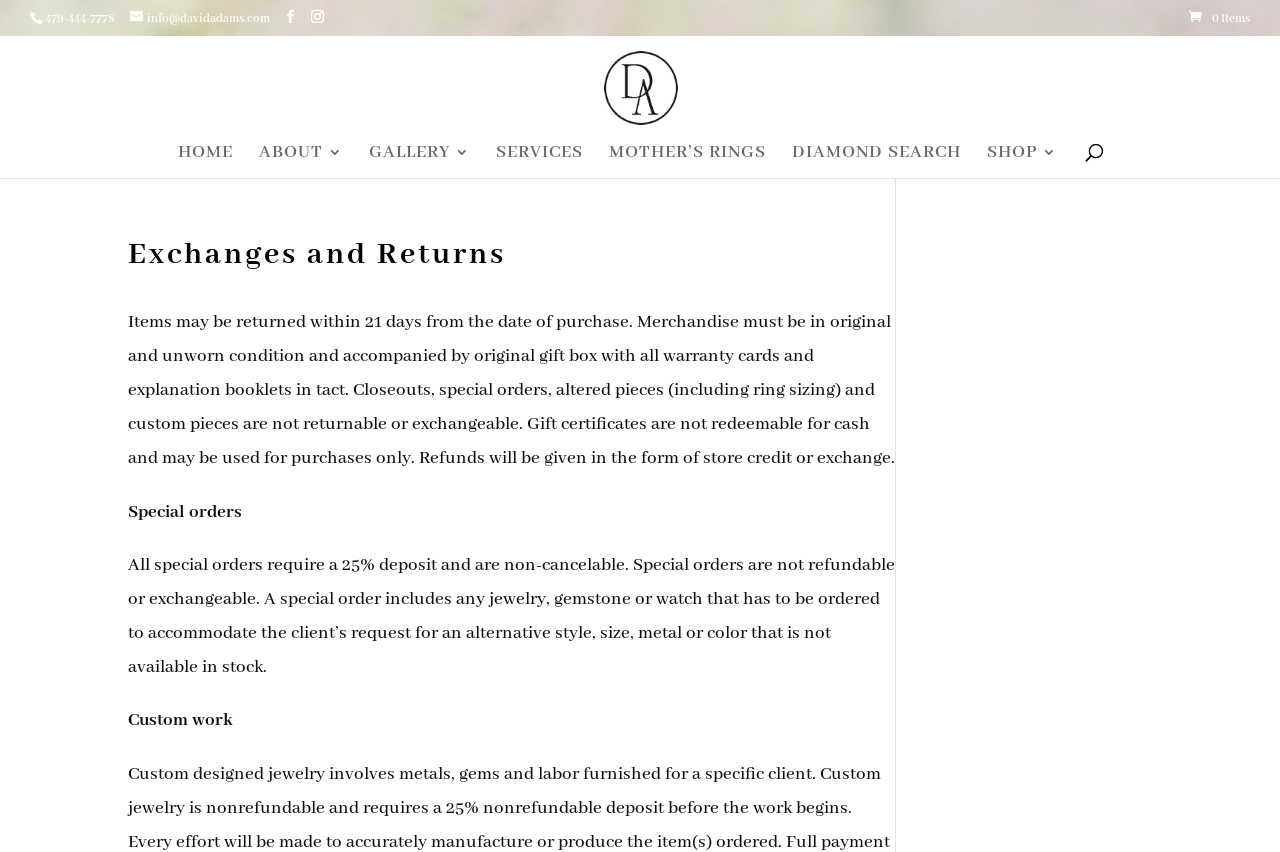Determine the bounding box coordinates of the clickable region to follow the instruction: "View the gallery".

[0.288, 0.17, 0.367, 0.208]